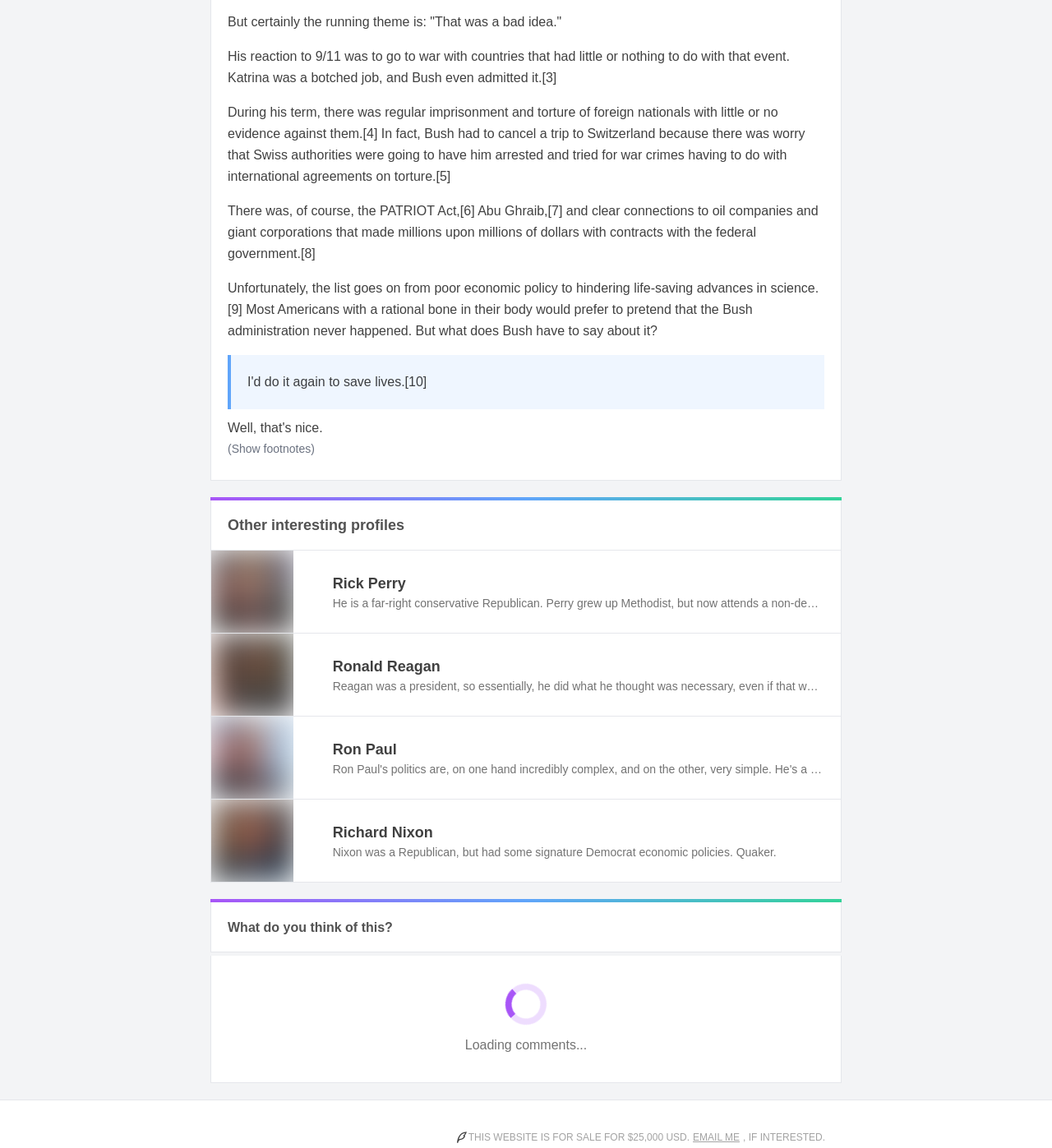Find the bounding box coordinates for the UI element that matches this description: "Open menu".

None